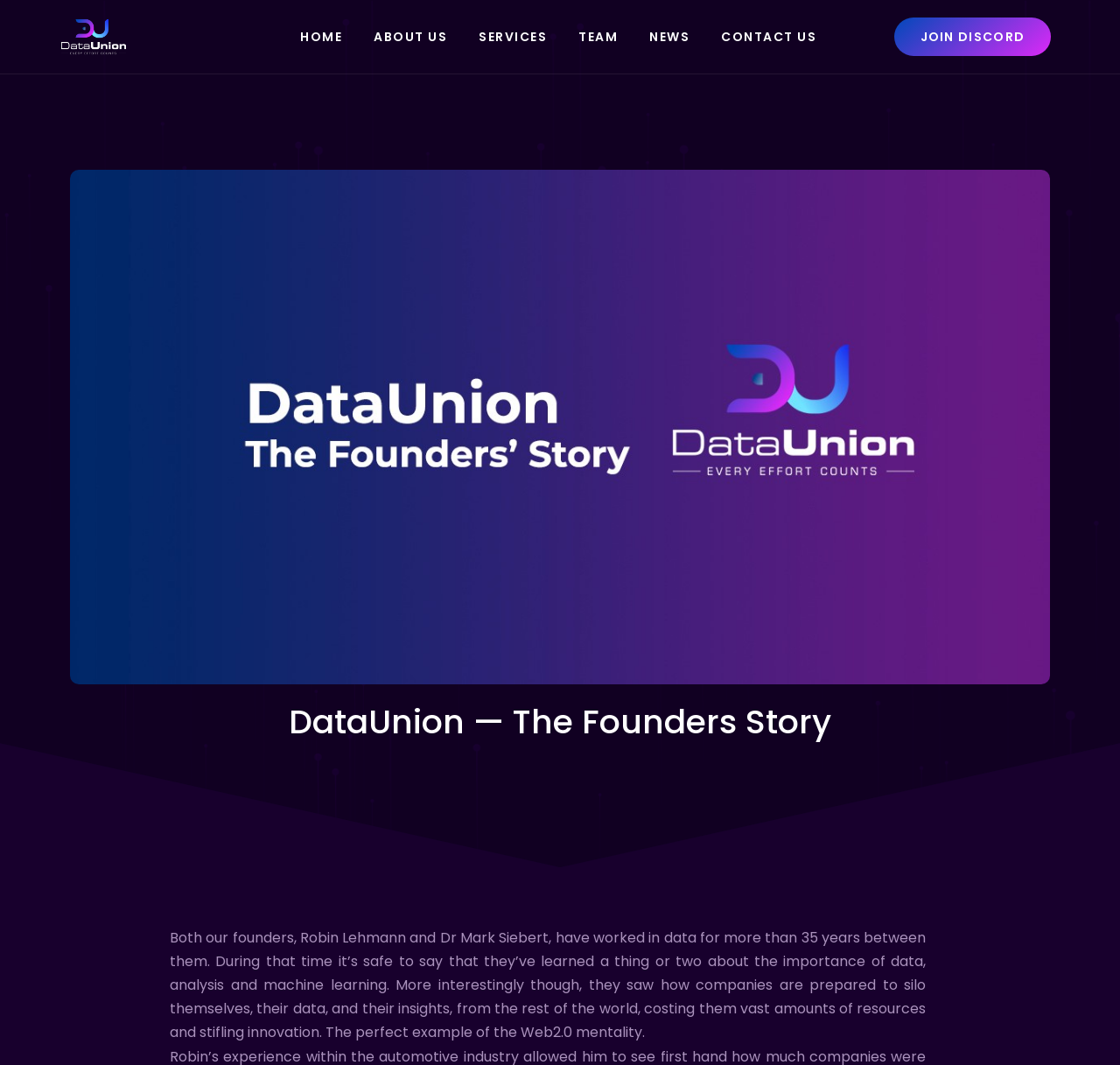What is the purpose of the 'JOIN DISCORD' button?
Use the screenshot to answer the question with a single word or phrase.

To join Discord